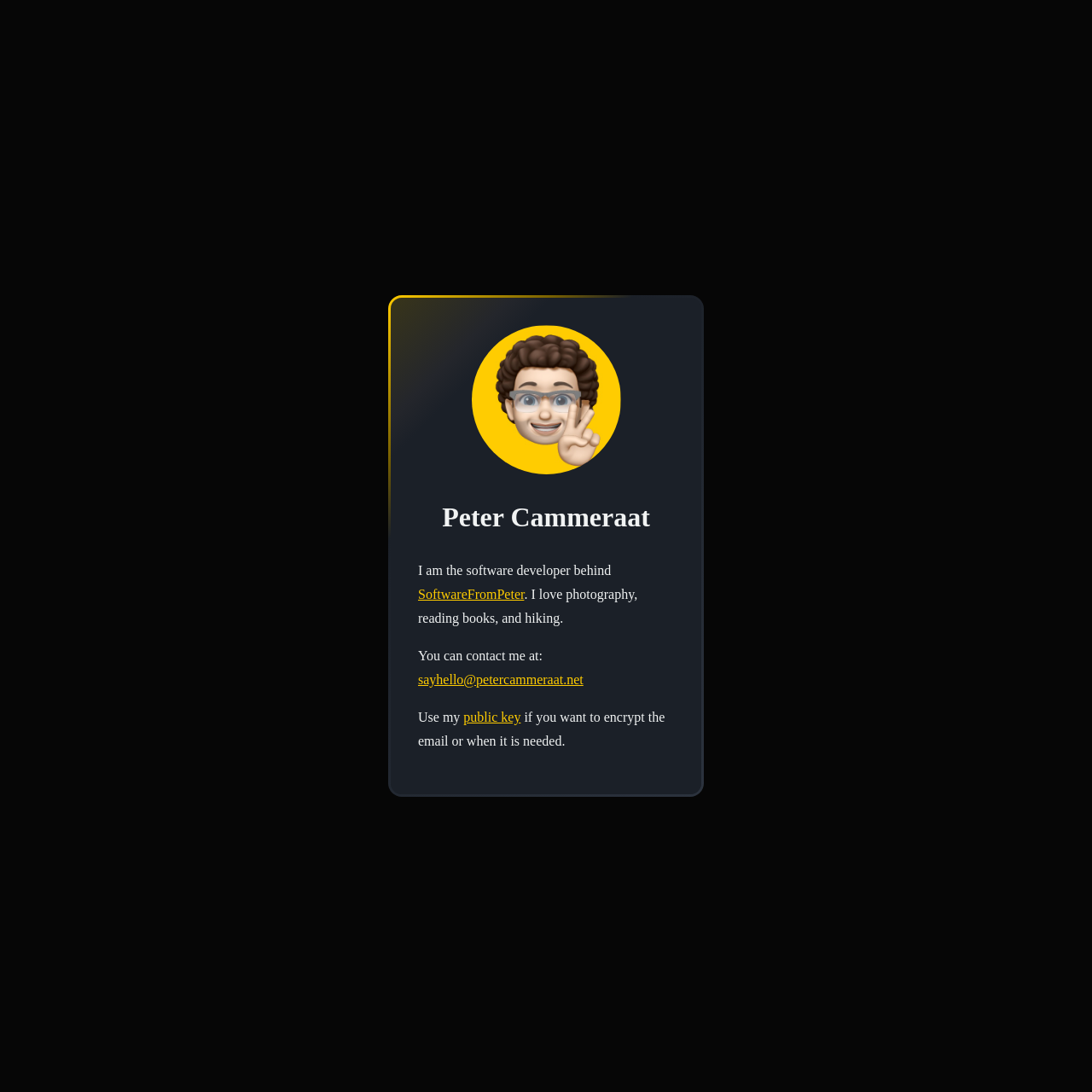For the element described, predict the bounding box coordinates as (top-left x, top-left y, bottom-right x, bottom-right y). All values should be between 0 and 1. Element description: public key

[0.424, 0.65, 0.477, 0.663]